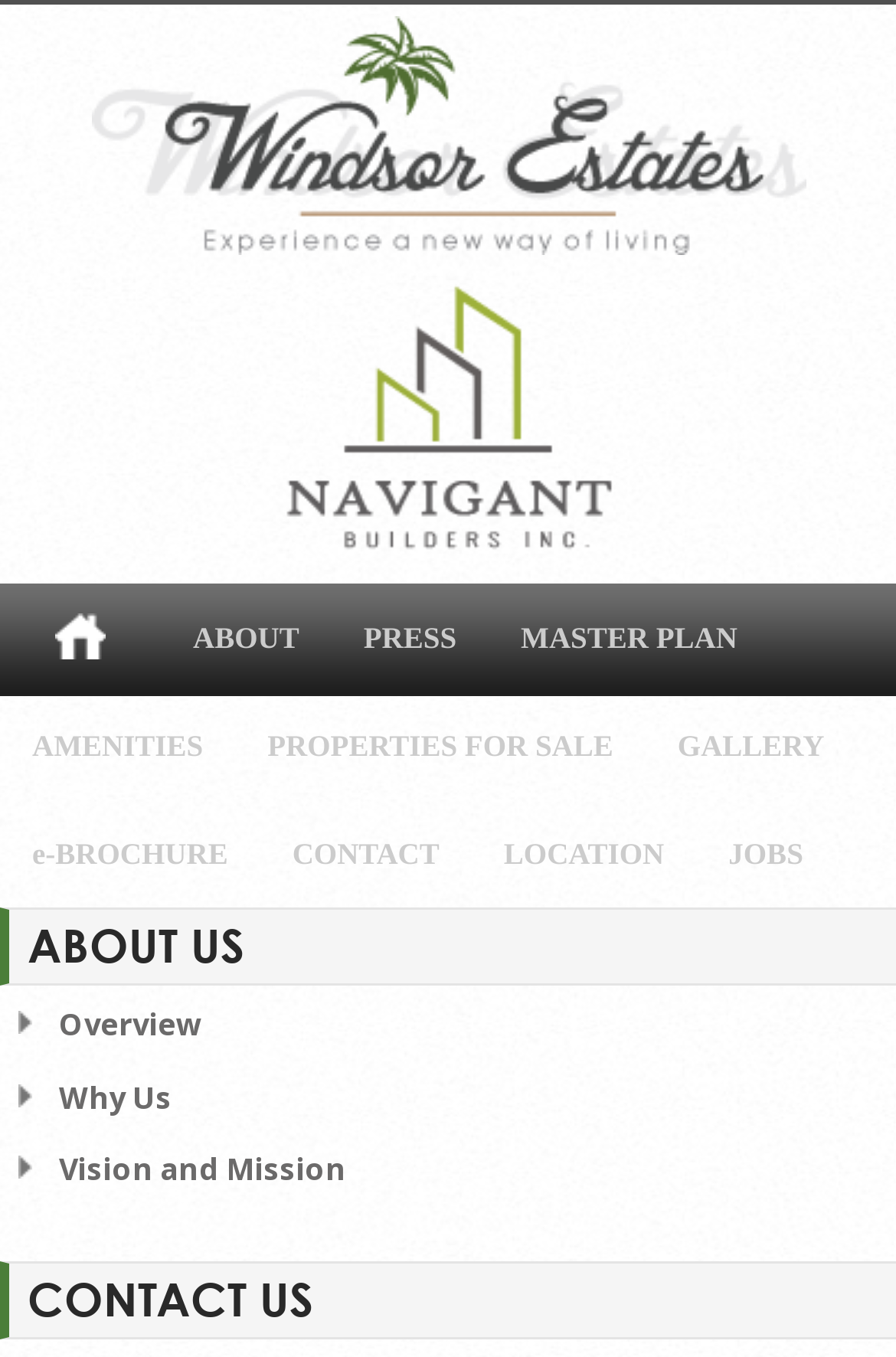Please specify the bounding box coordinates of the element that should be clicked to execute the given instruction: 'go to ABOUT page'. Ensure the coordinates are four float numbers between 0 and 1, expressed as [left, top, right, bottom].

[0.179, 0.43, 0.37, 0.51]